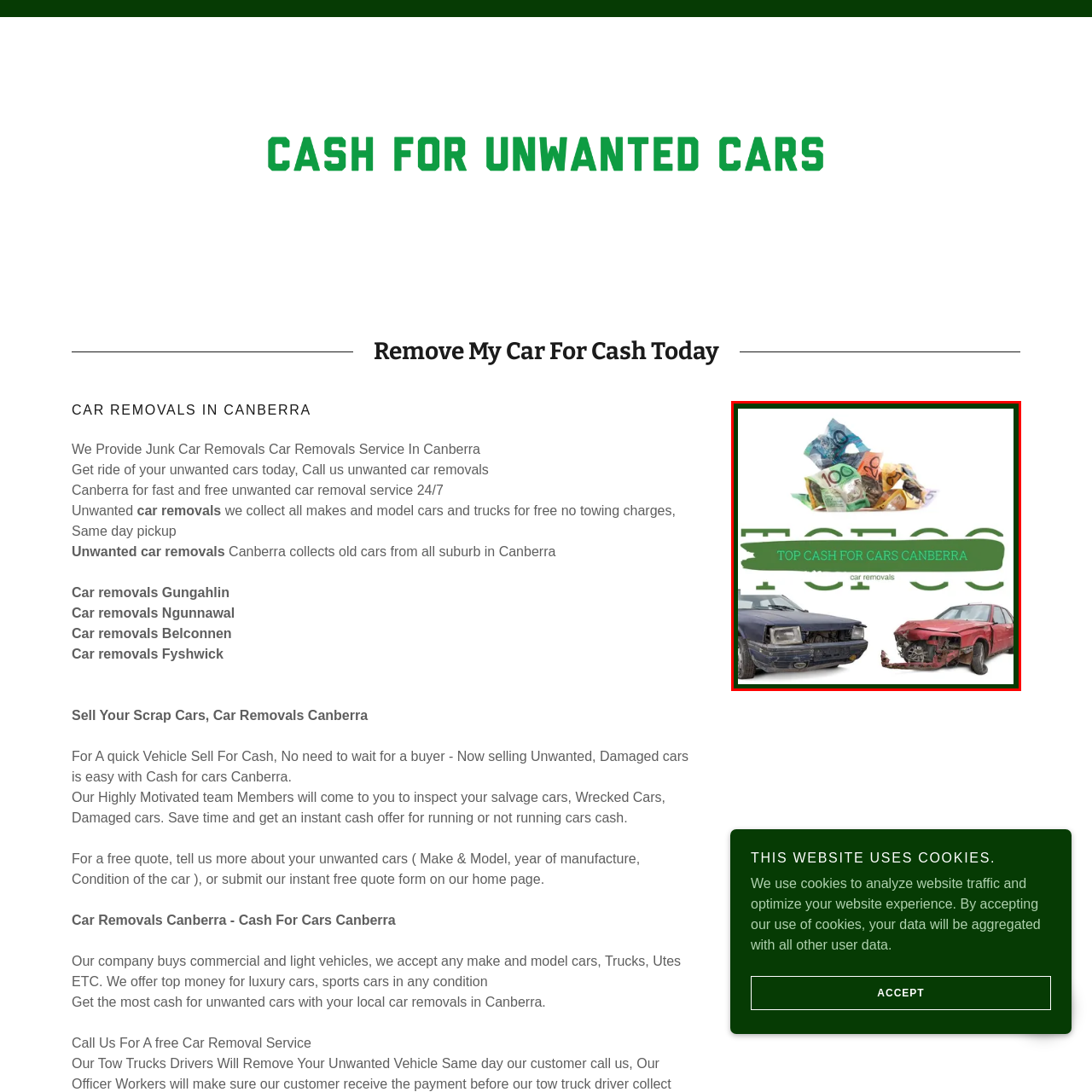What is the core message of the image?
Examine the content inside the red bounding box and give a comprehensive answer to the question.

The bold text 'TOP CASH FOR CARS CANBERRA' is analyzed to convey the core message of the image, which is profitable car removal, emphasizing the attractive cash offers available for car removals.